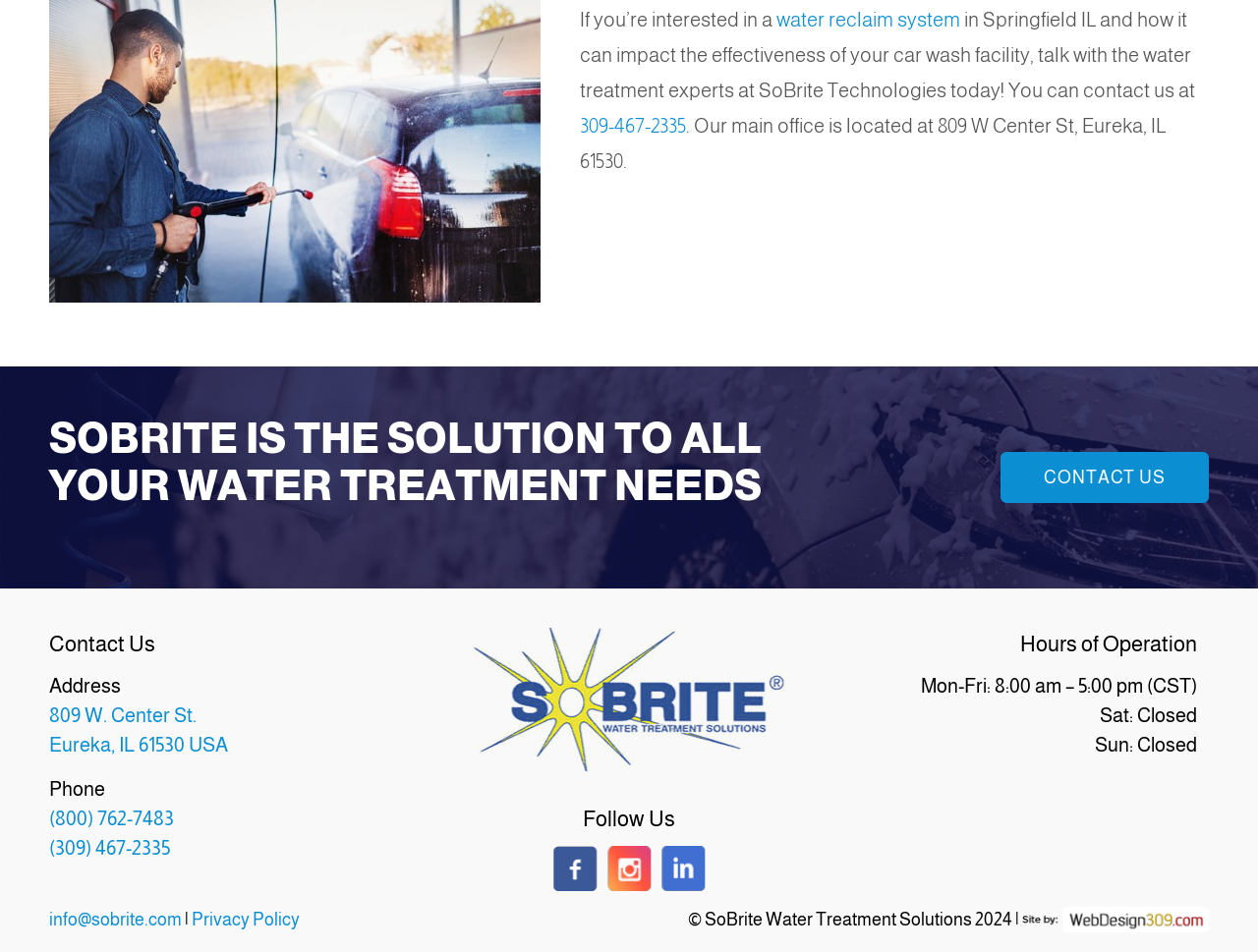Please answer the following question using a single word or phrase: 
What are the hours of operation for SoBrite Technologies on Mondays?

8:00 am – 5:00 pm